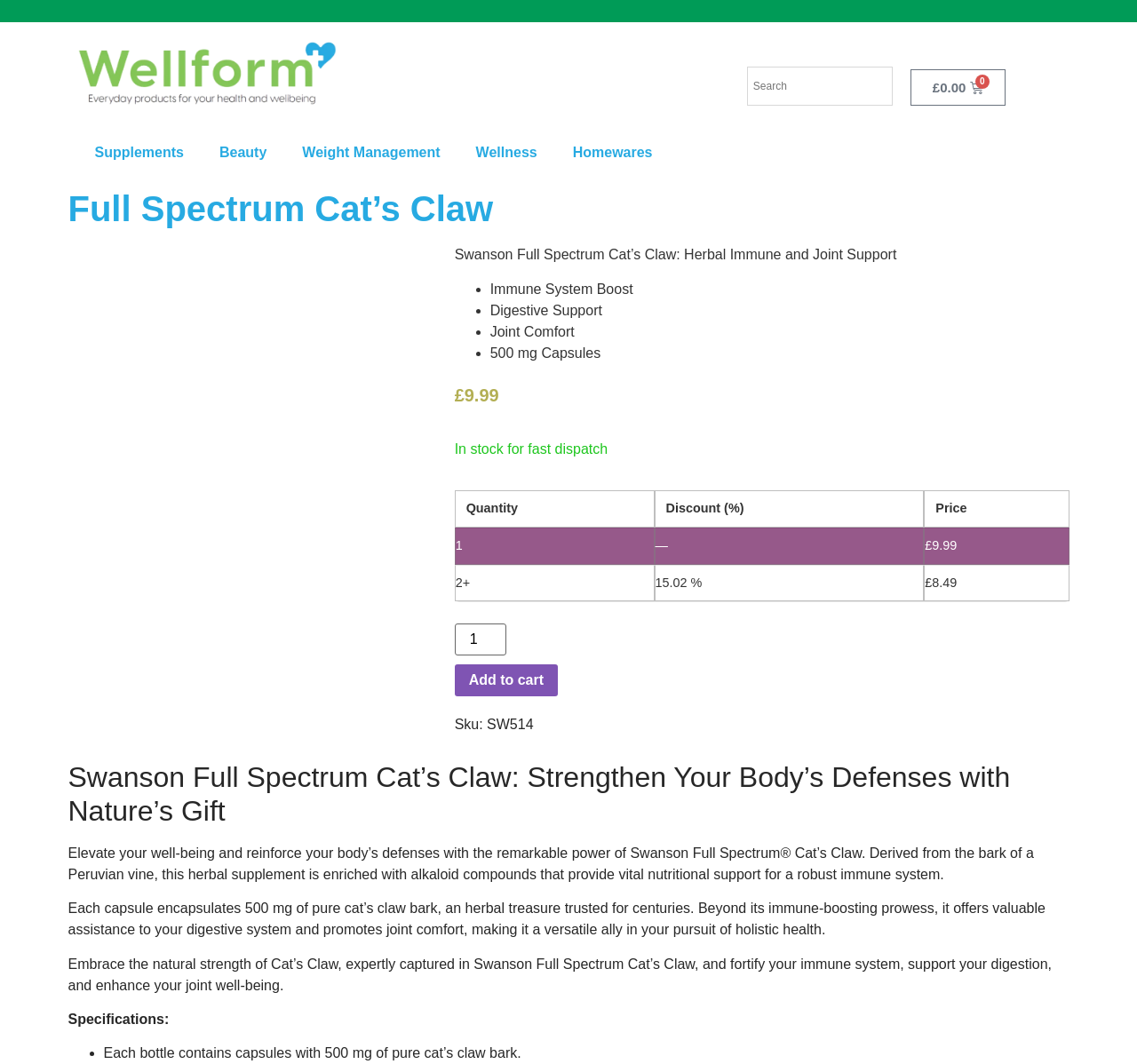Please respond in a single word or phrase: 
What is the name of the product?

Swanson Full Spectrum Cat's Claw